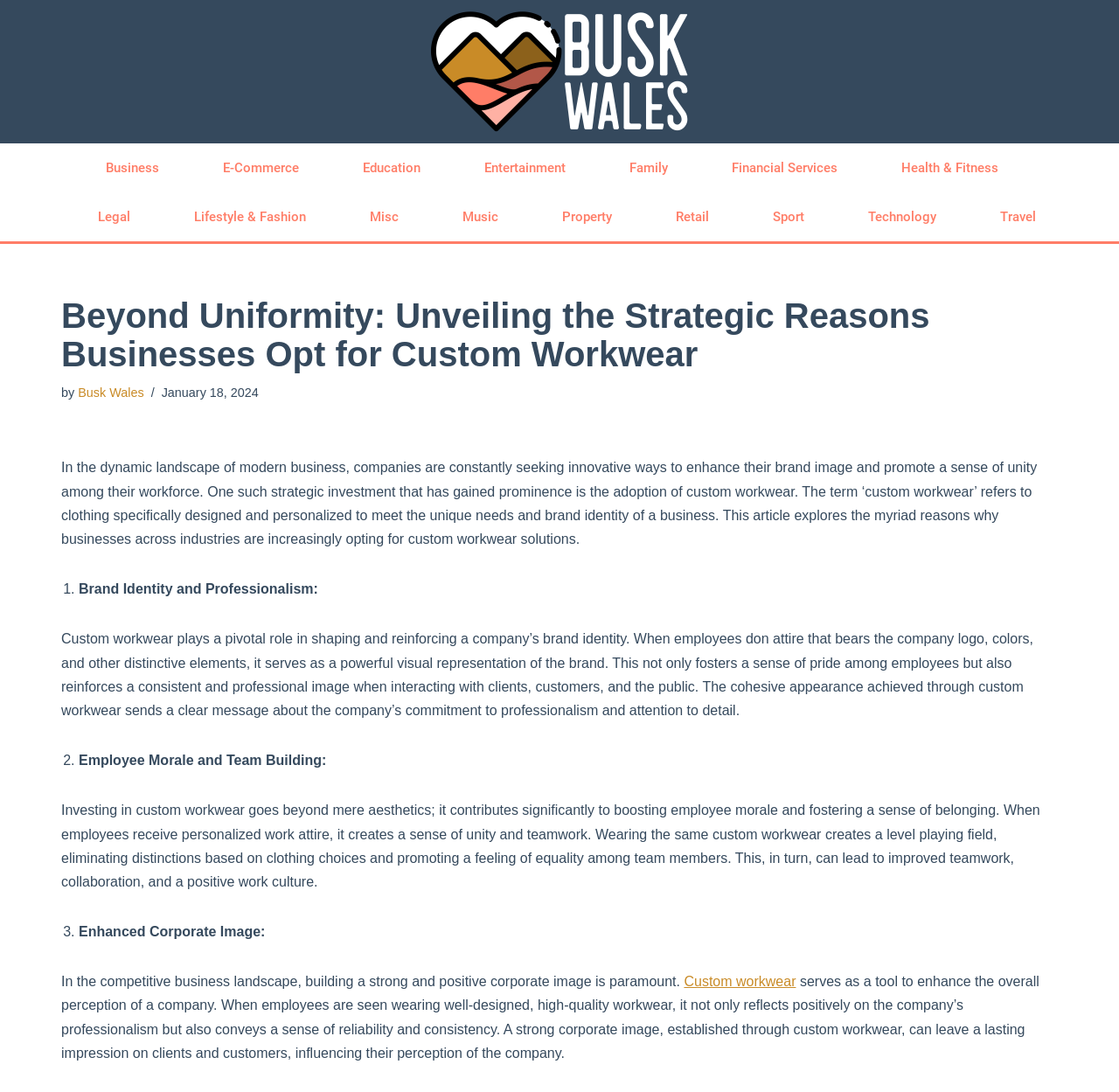Predict the bounding box for the UI component with the following description: "Financial Services".

[0.638, 0.131, 0.764, 0.176]